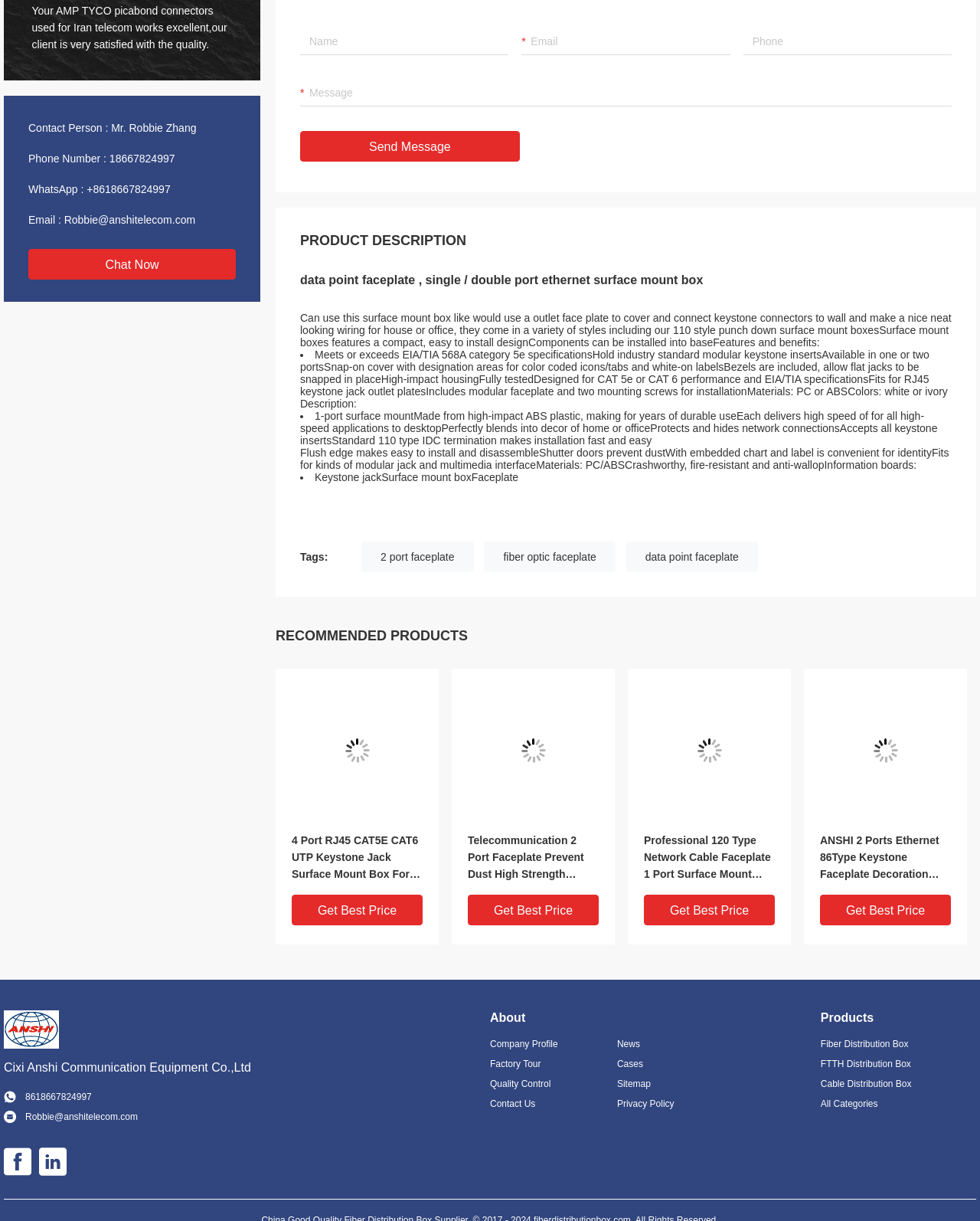Please identify the bounding box coordinates of the clickable region that I should interact with to perform the following instruction: "Click the 'Chat Now' button". The coordinates should be expressed as four float numbers between 0 and 1, i.e., [left, top, right, bottom].

[0.029, 0.204, 0.241, 0.229]